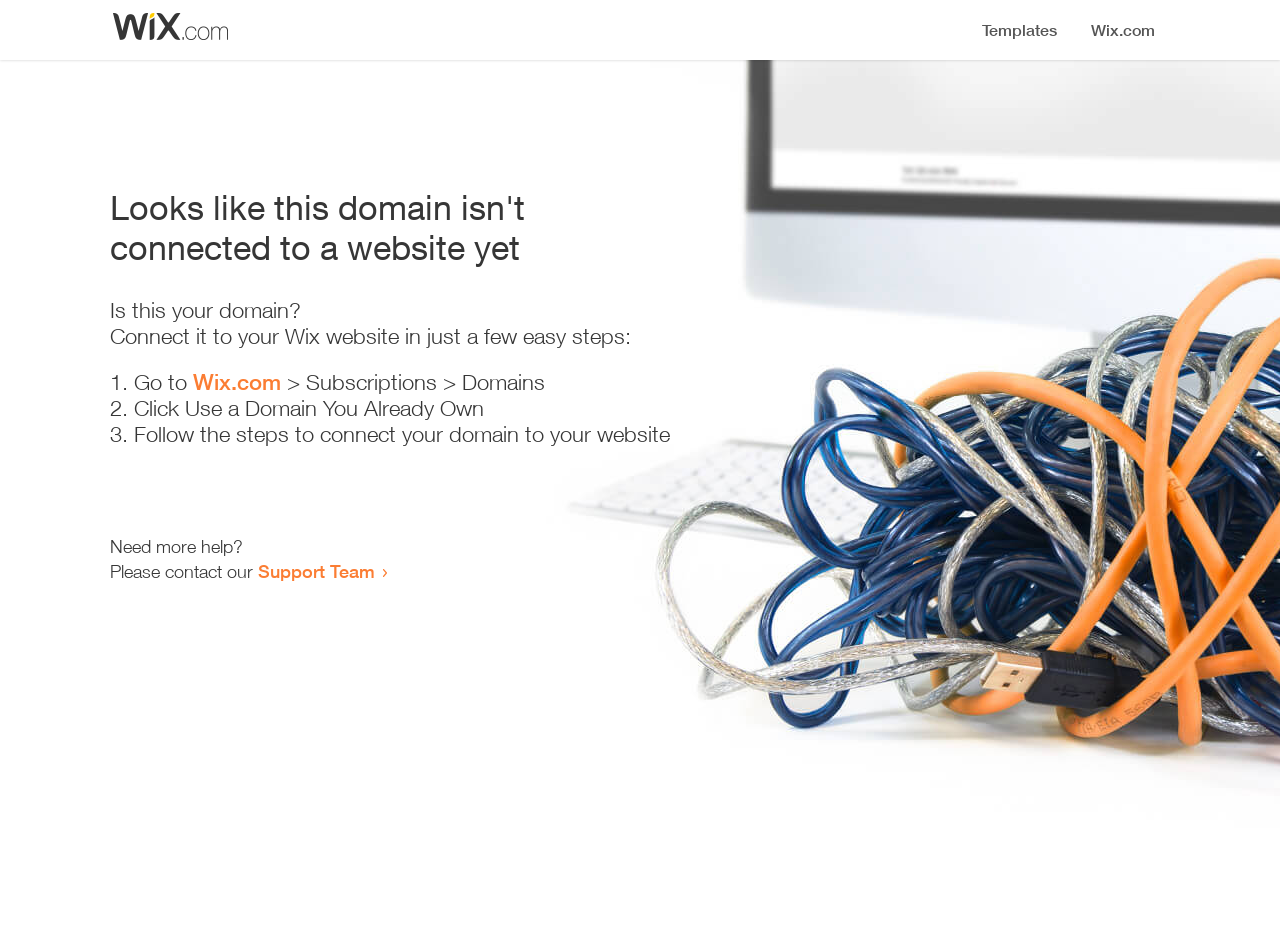Given the content of the image, can you provide a detailed answer to the question?
Where can I get more help?

The webpage provides a link to the 'Support Team' at the bottom, which suggests that users can contact them for further assistance.